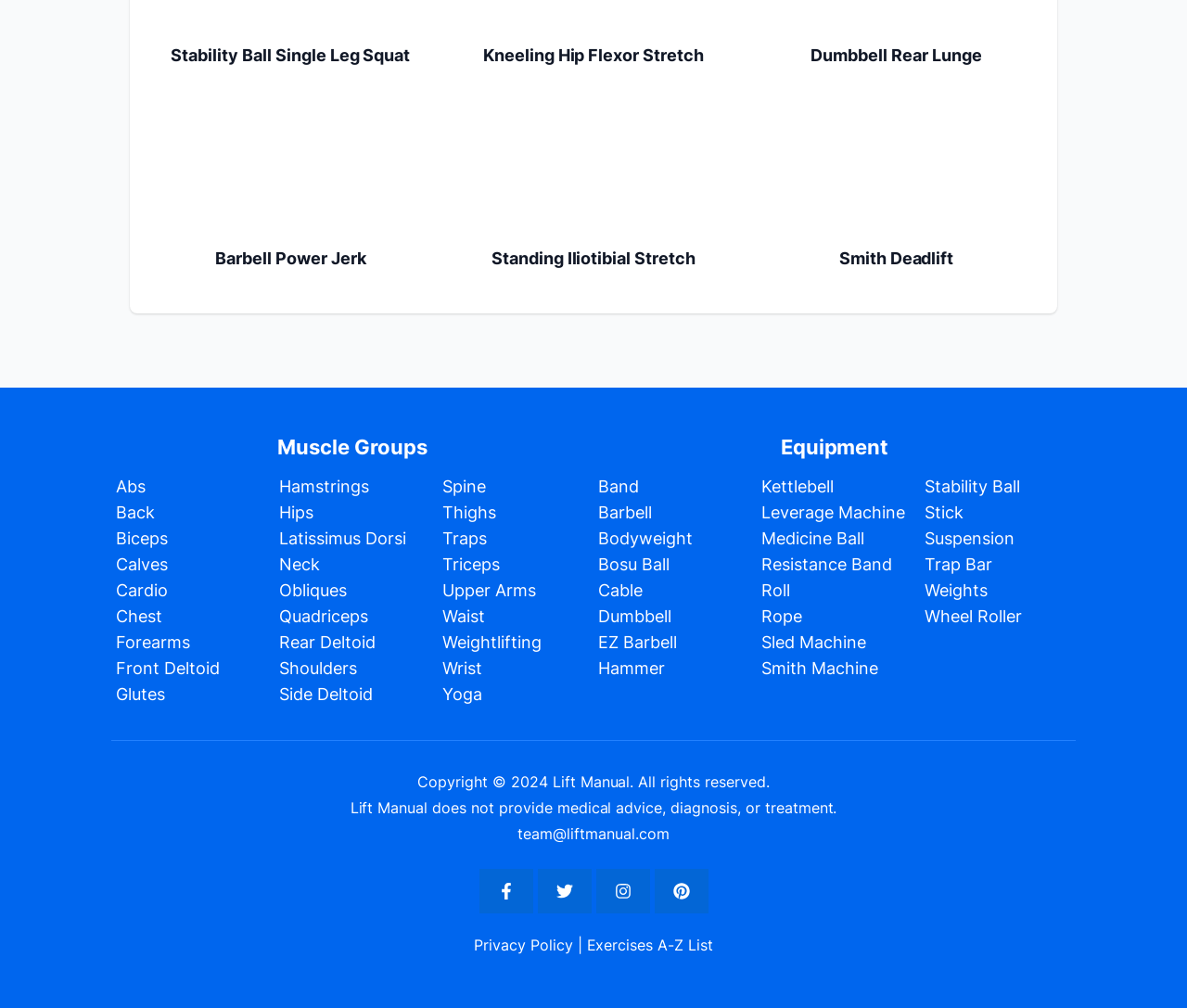How many equipment types are listed?
Please provide a single word or phrase in response based on the screenshot.

24